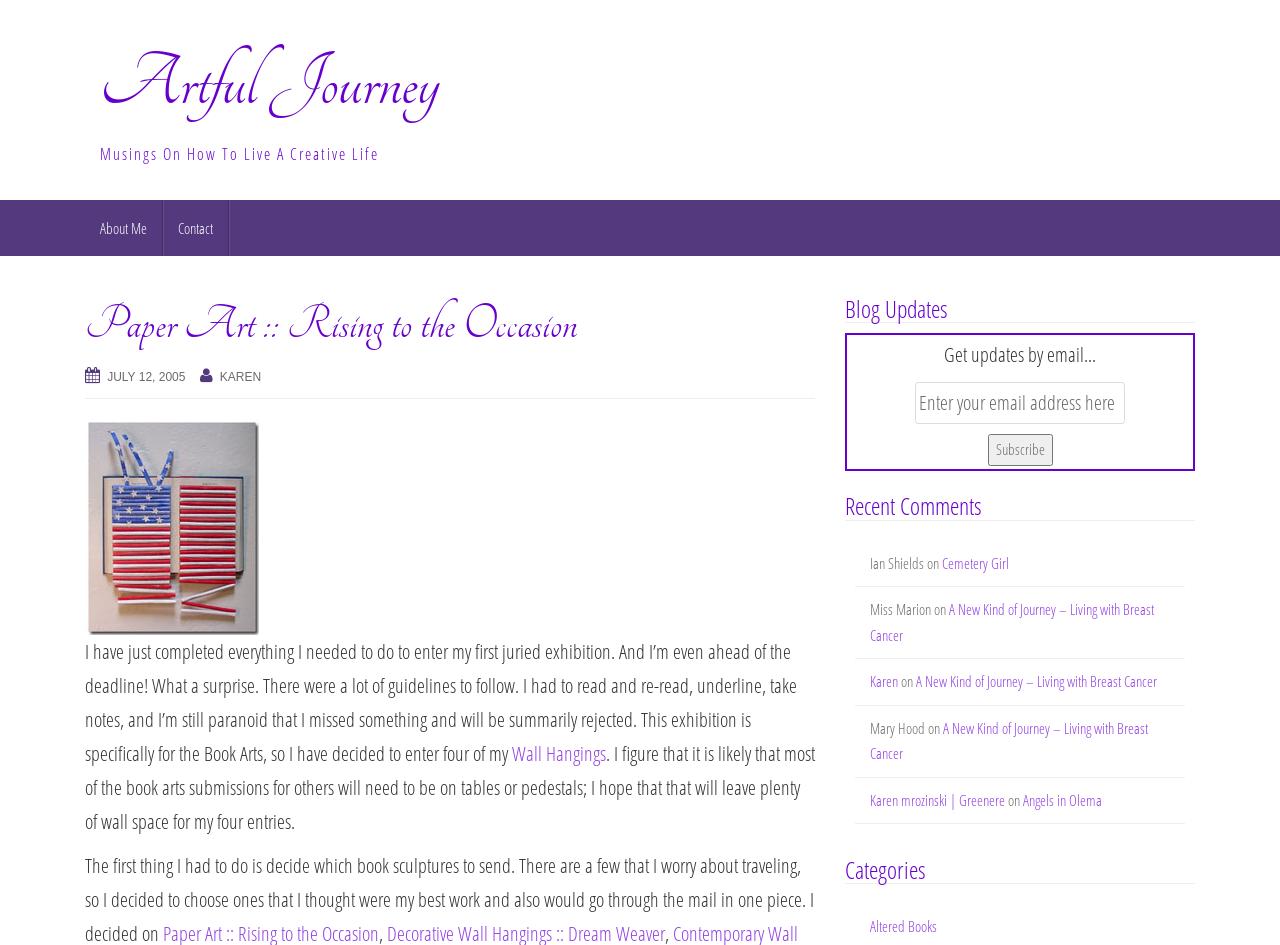What is the purpose of the textbox?
Use the screenshot to answer the question with a single word or phrase.

To enter email address